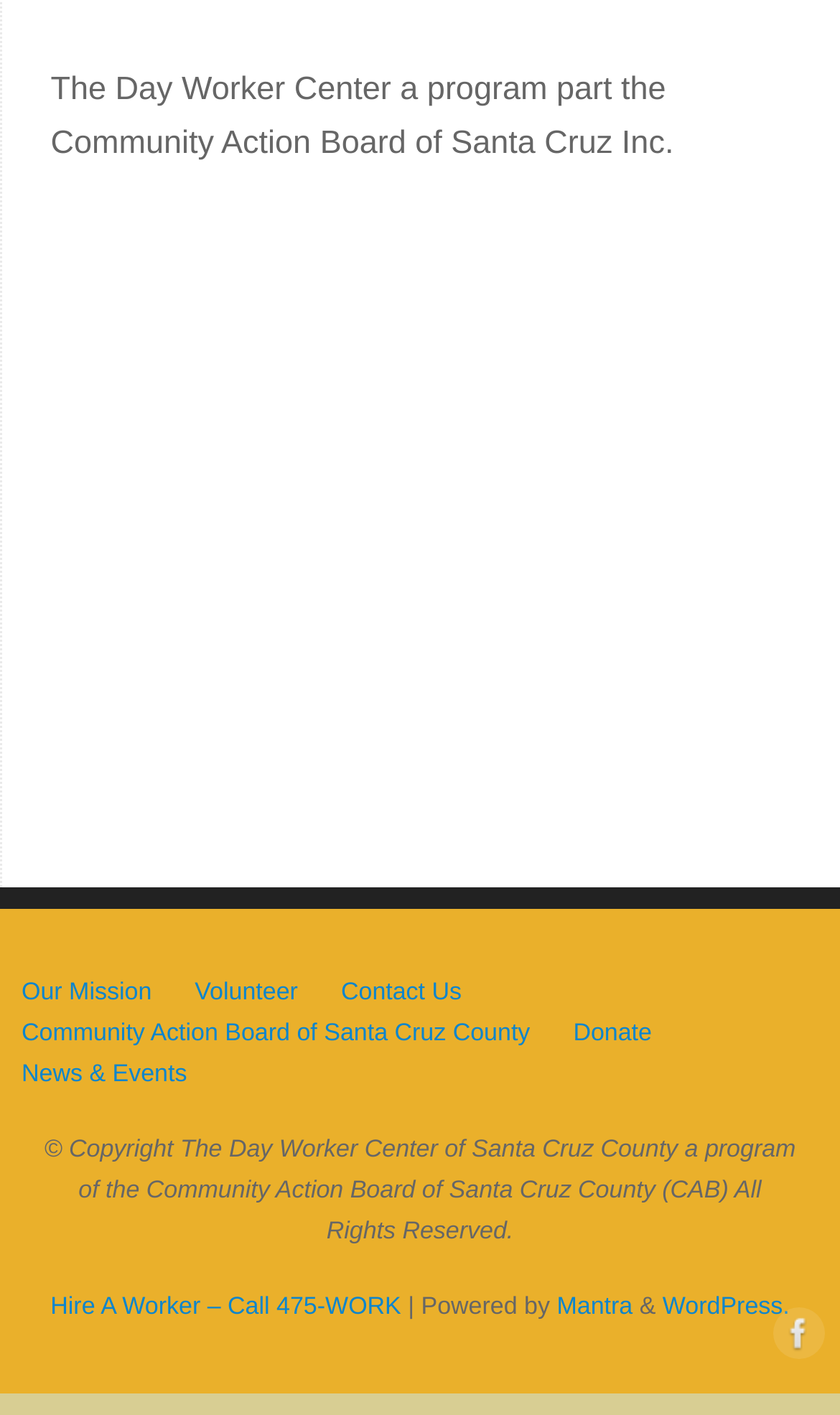Carefully observe the image and respond to the question with a detailed answer:
What is the organization behind the program?

The organization behind the program is mentioned in the static text at the top of the webpage, which says 'The Day Worker Center a program part the Community Action Board of Santa Cruz Inc.'